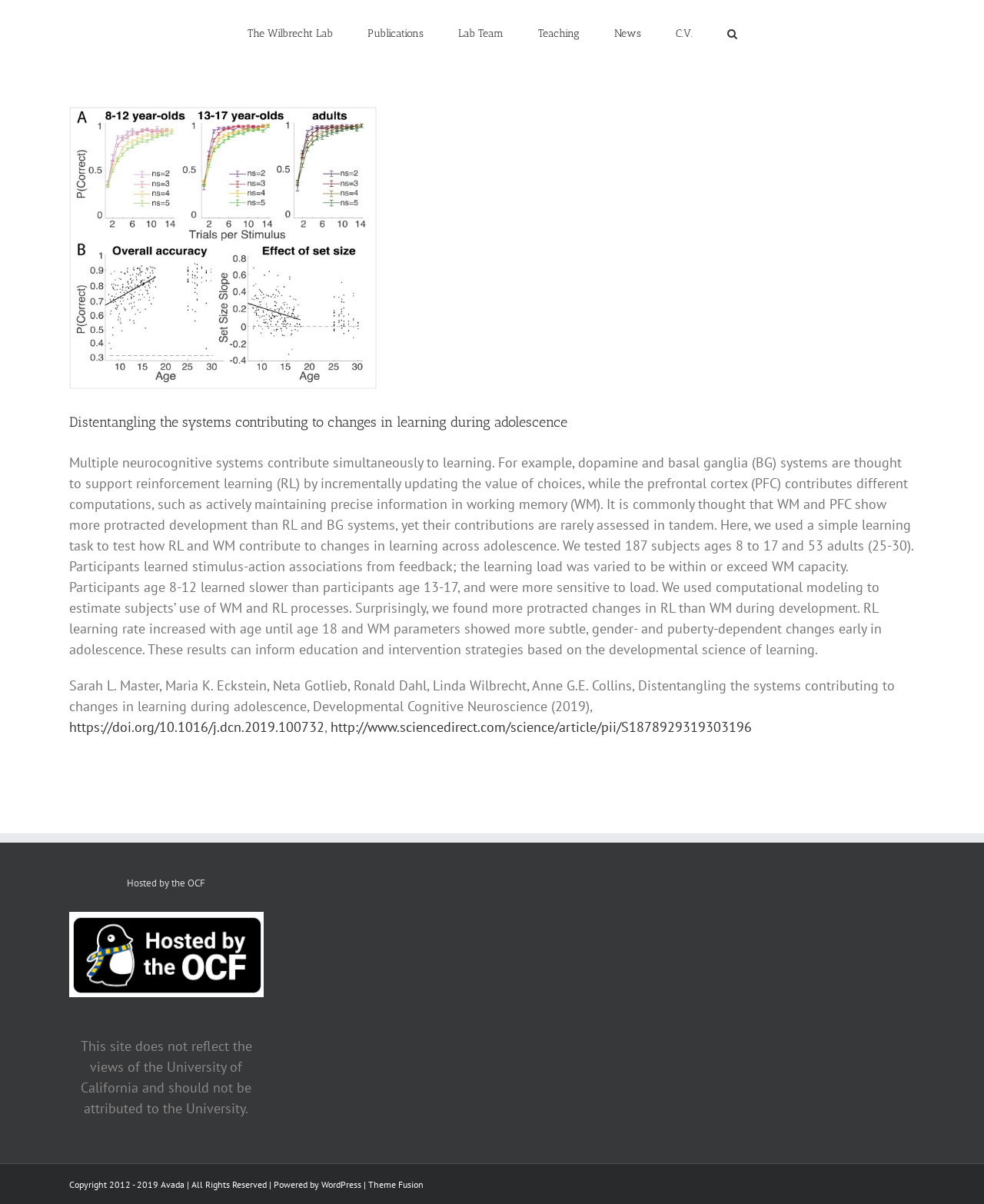Using the details in the image, give a detailed response to the question below:
What is the title of the research paper?

I found the answer by looking at the article section, where it says 'Distentangling the systems contributing to changes in learning during adolescence' in a heading element.